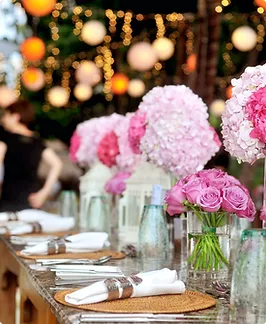Provide a short answer to the following question with just one word or phrase: What type of lighting is used in the background?

Lanterns and fairy lights